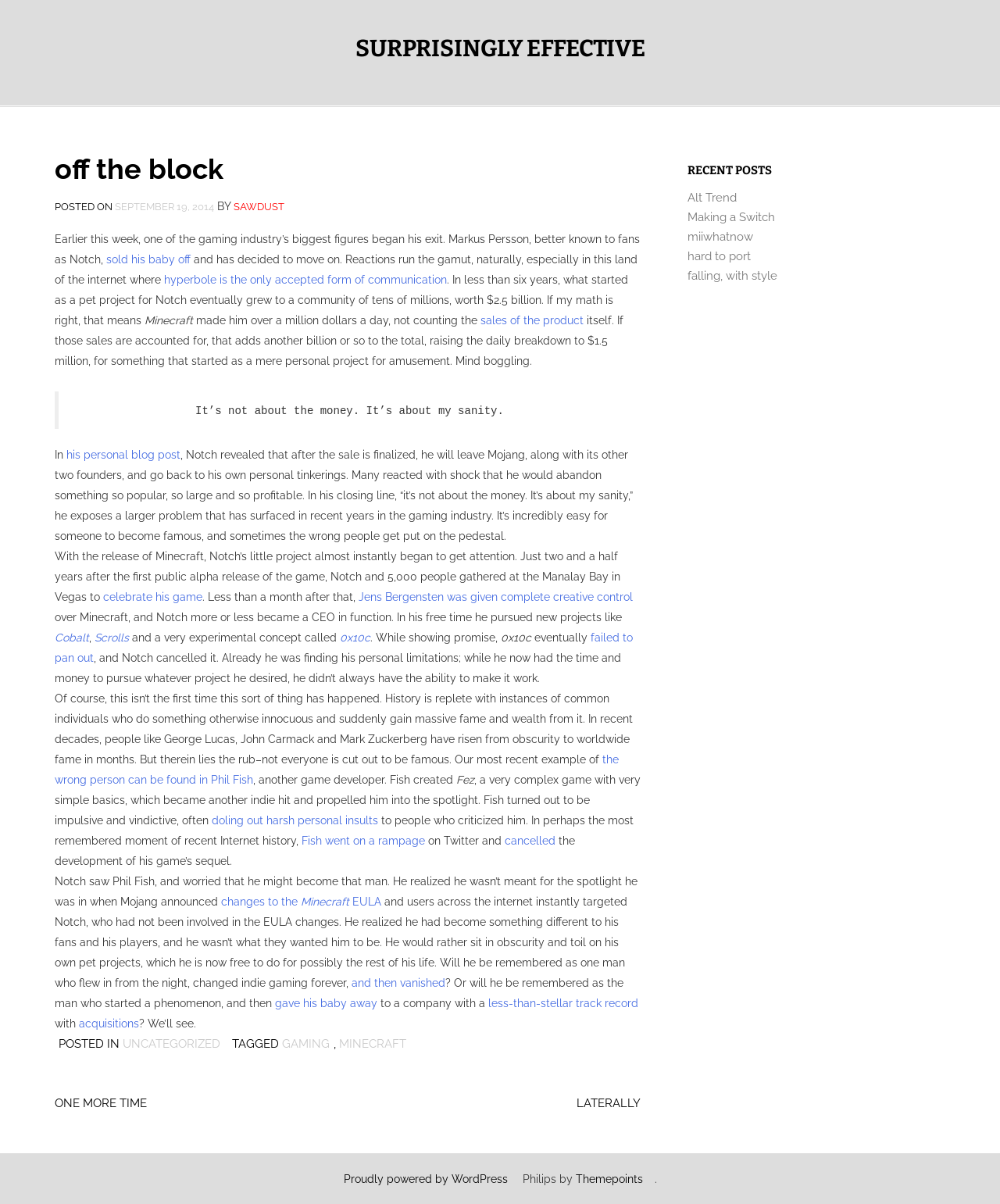Determine the bounding box coordinates of the UI element that matches the following description: "sold his baby off". The coordinates should be four float numbers between 0 and 1 in the format [left, top, right, bottom].

[0.106, 0.21, 0.191, 0.221]